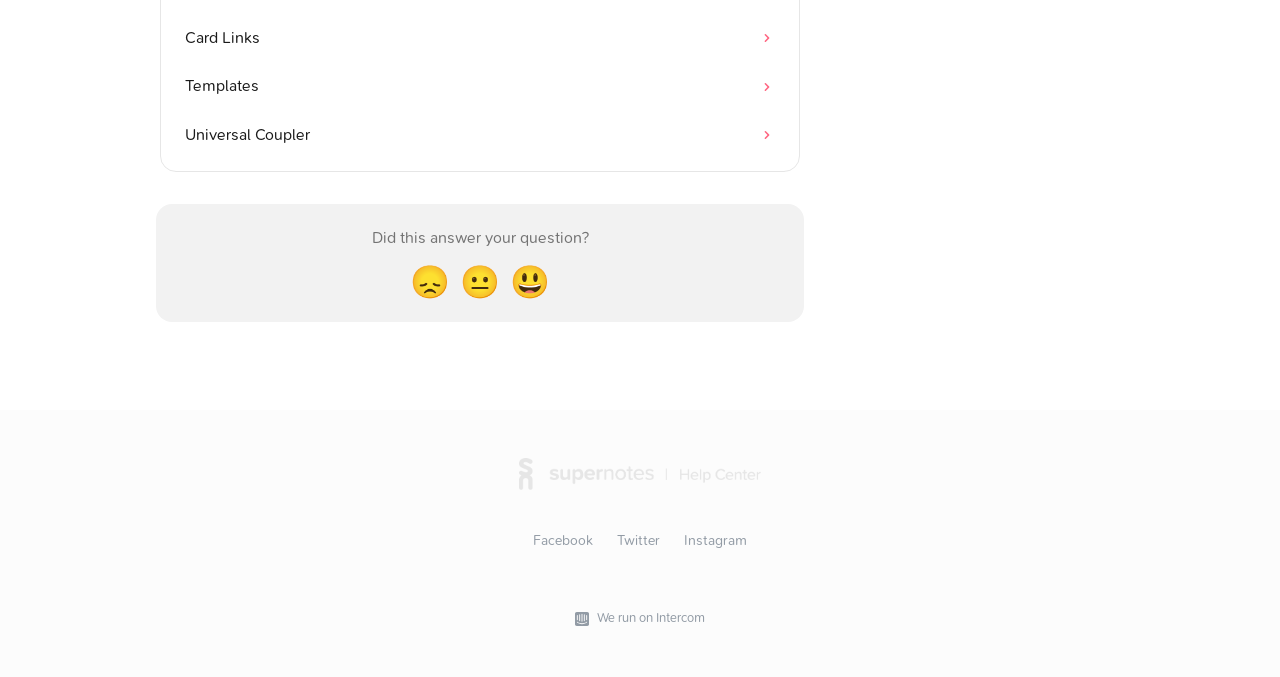Please answer the following question using a single word or phrase: What is the text on the link at the bottom-left corner?

Supernotes Help